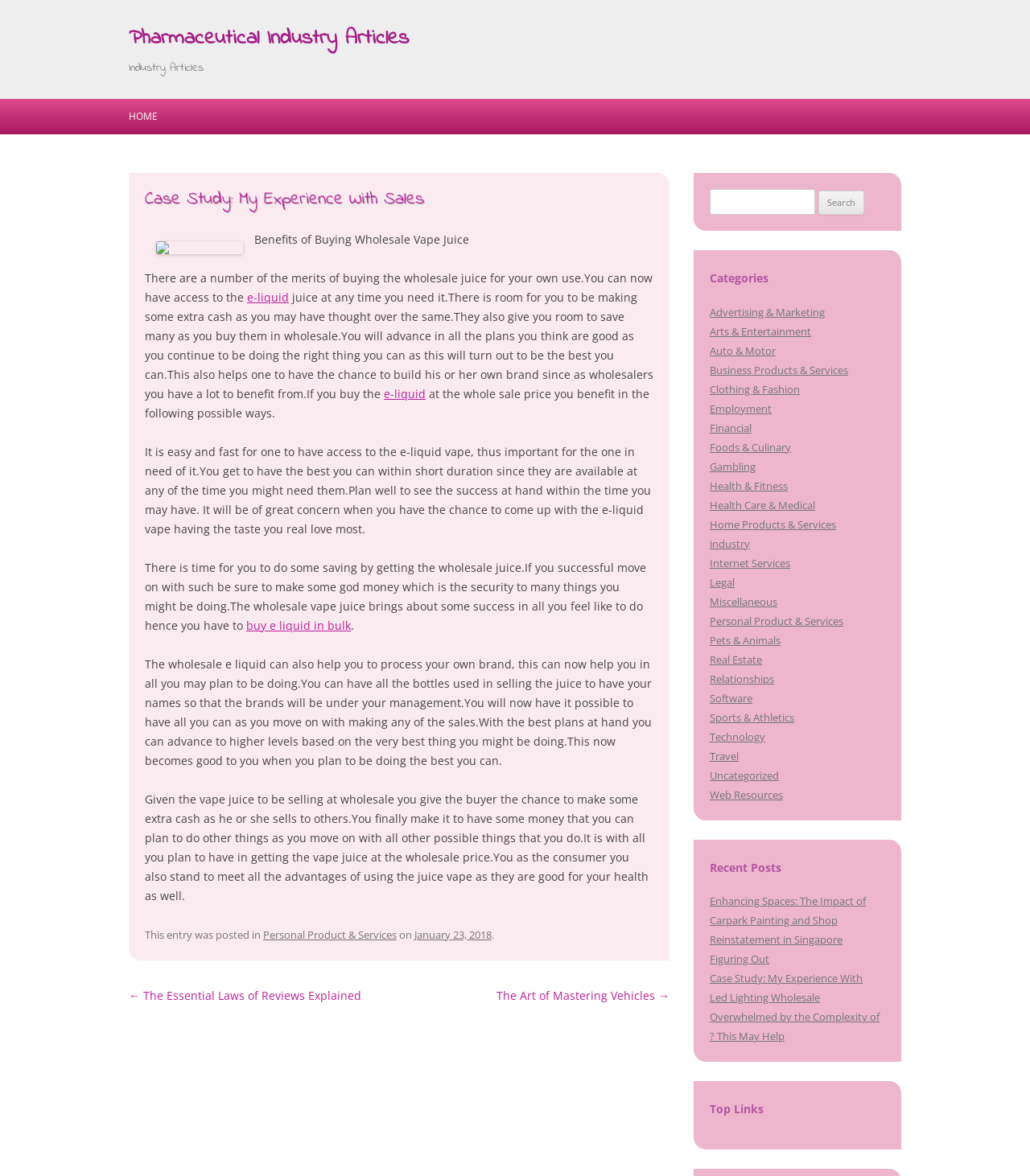Please indicate the bounding box coordinates of the element's region to be clicked to achieve the instruction: "Read the 'Benefits of Buying Wholesale Vape Juice' article". Provide the coordinates as four float numbers between 0 and 1, i.e., [left, top, right, bottom].

[0.247, 0.197, 0.455, 0.21]